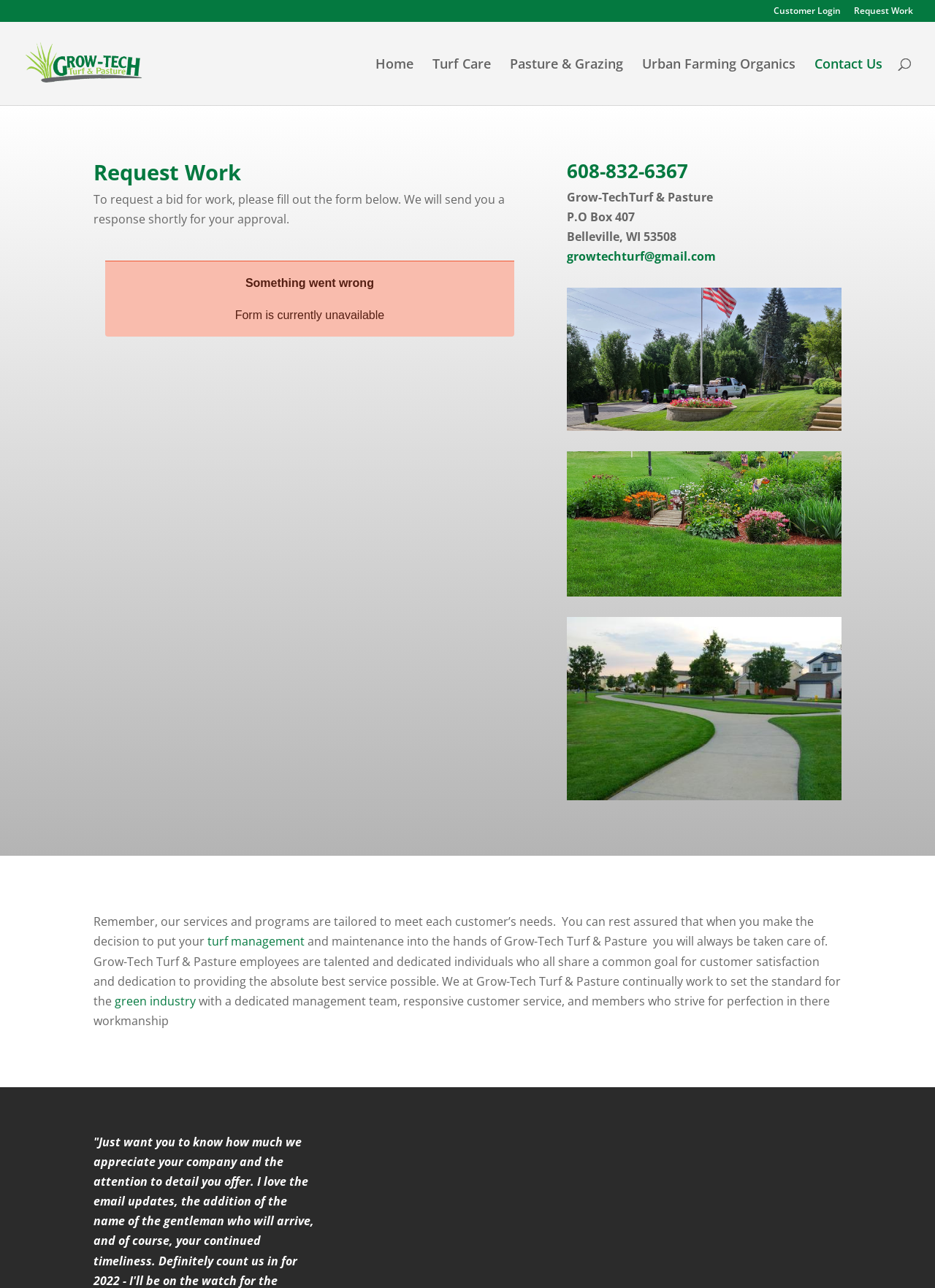What industry does Grow-Tech Turf & Pasture operate in?
Please provide a single word or phrase as the answer based on the screenshot.

green industry